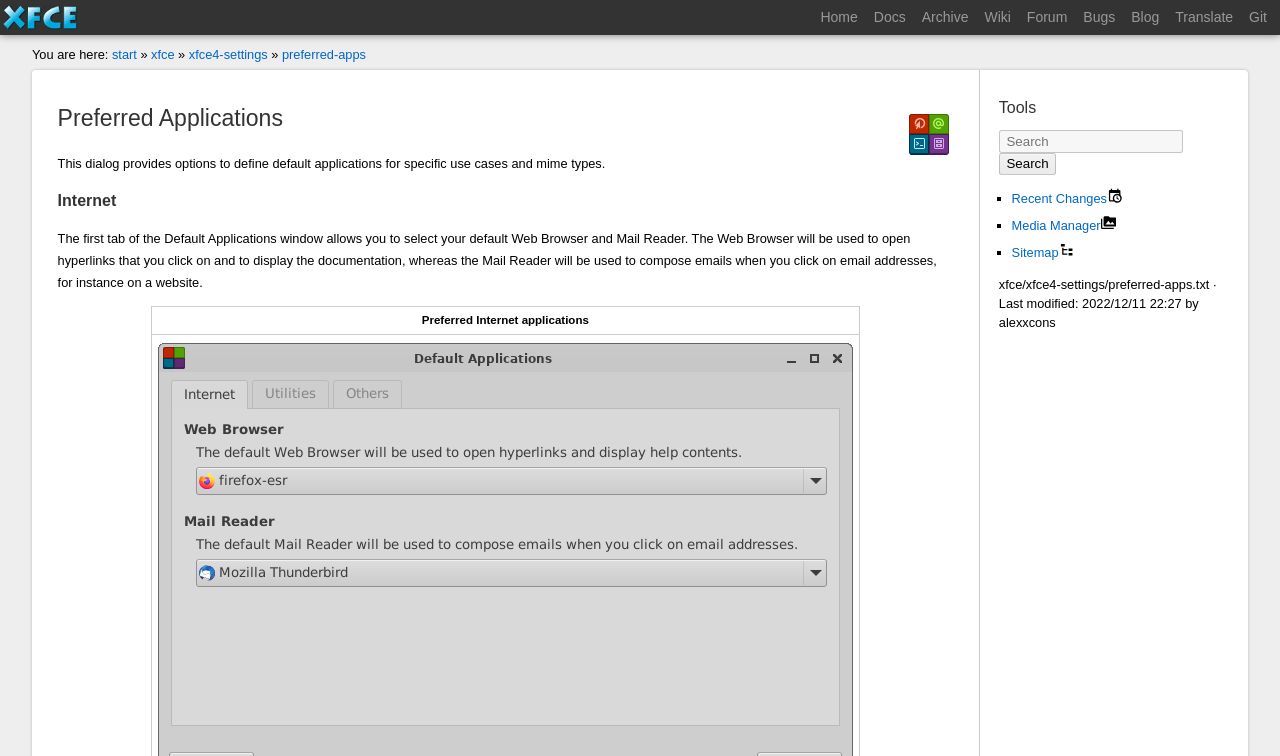Provide a short, one-word or phrase answer to the question below:
What is the shortcut key for the Search function?

Alt+f